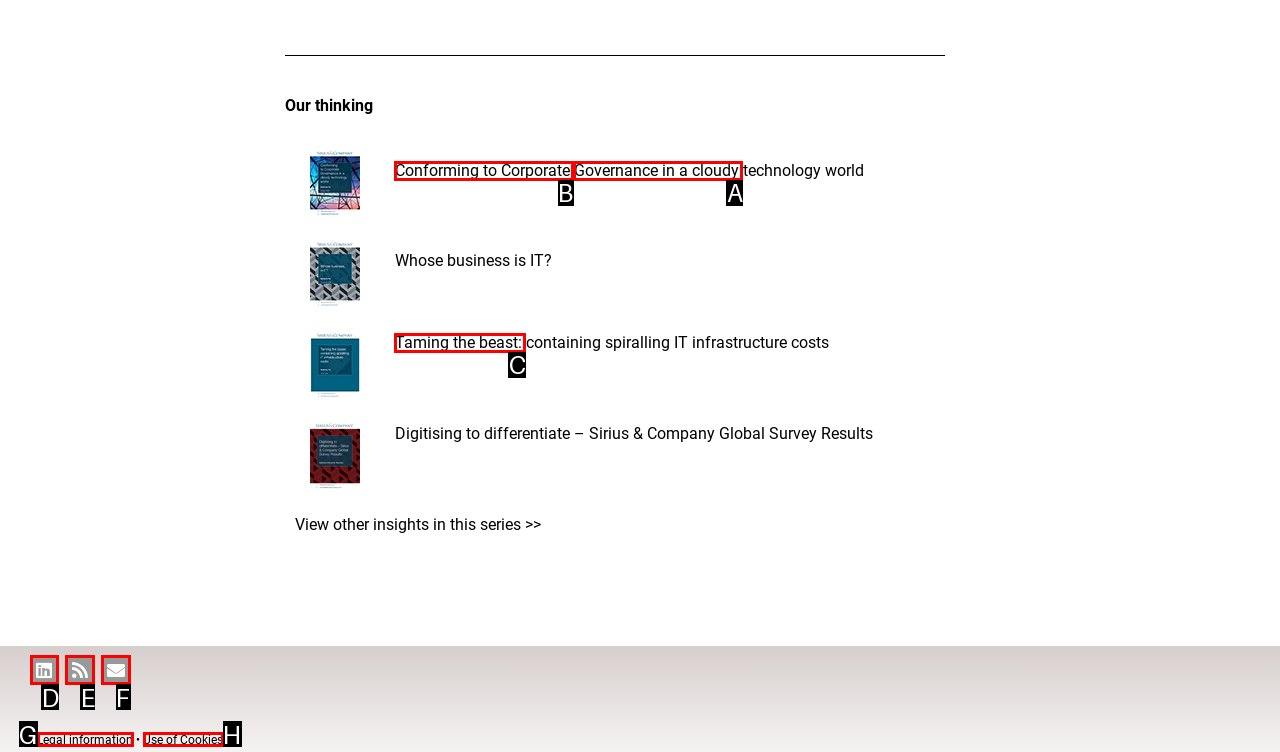To execute the task: View Conforming to Corporate Governance in a cloudy technology world, which one of the highlighted HTML elements should be clicked? Answer with the option's letter from the choices provided.

B